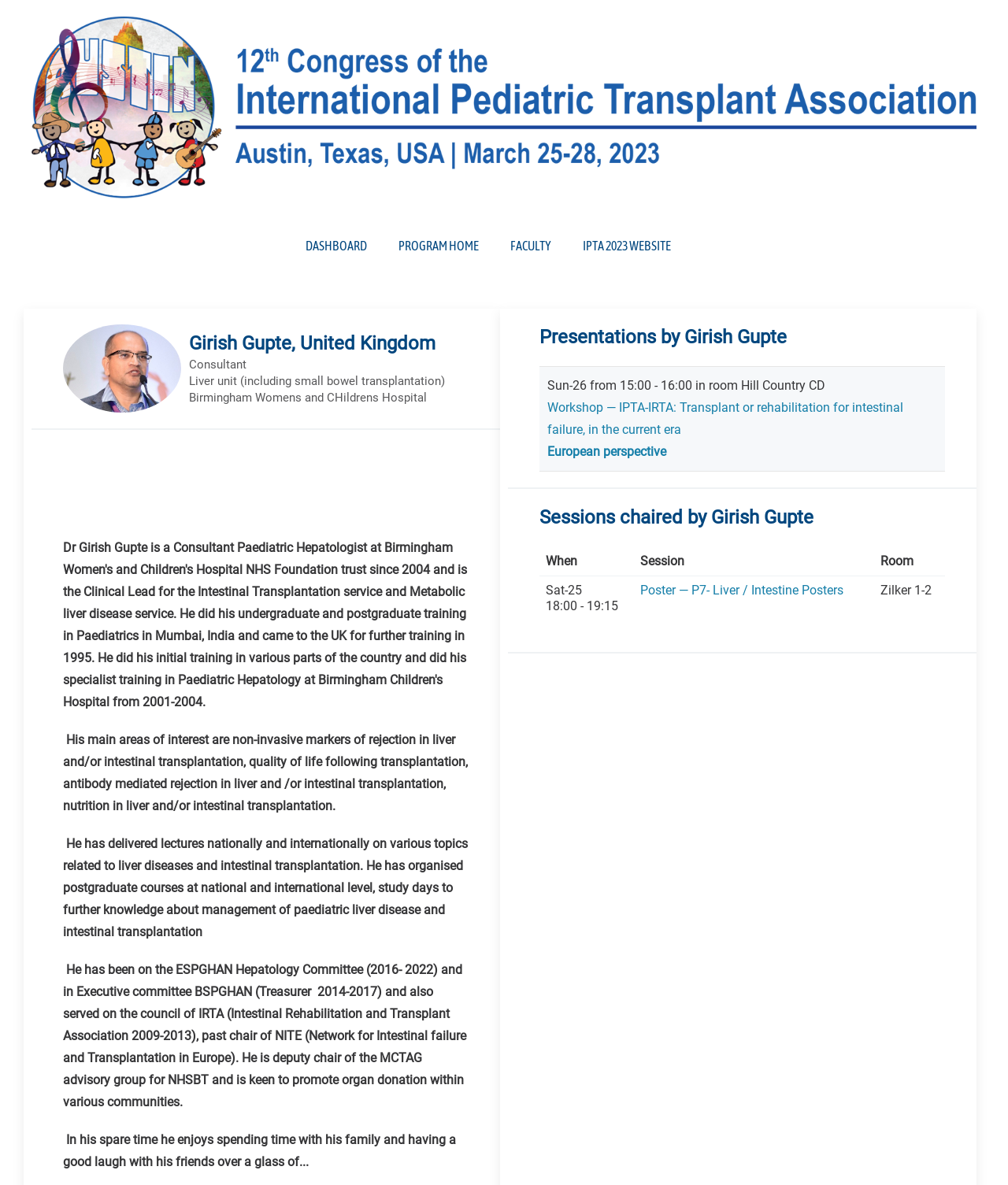Determine the bounding box coordinates of the UI element described below. Use the format (top-left x, top-left y, bottom-right x, bottom-right y) with floating point numbers between 0 and 1: IPTA 2023 Website

[0.562, 0.181, 0.681, 0.234]